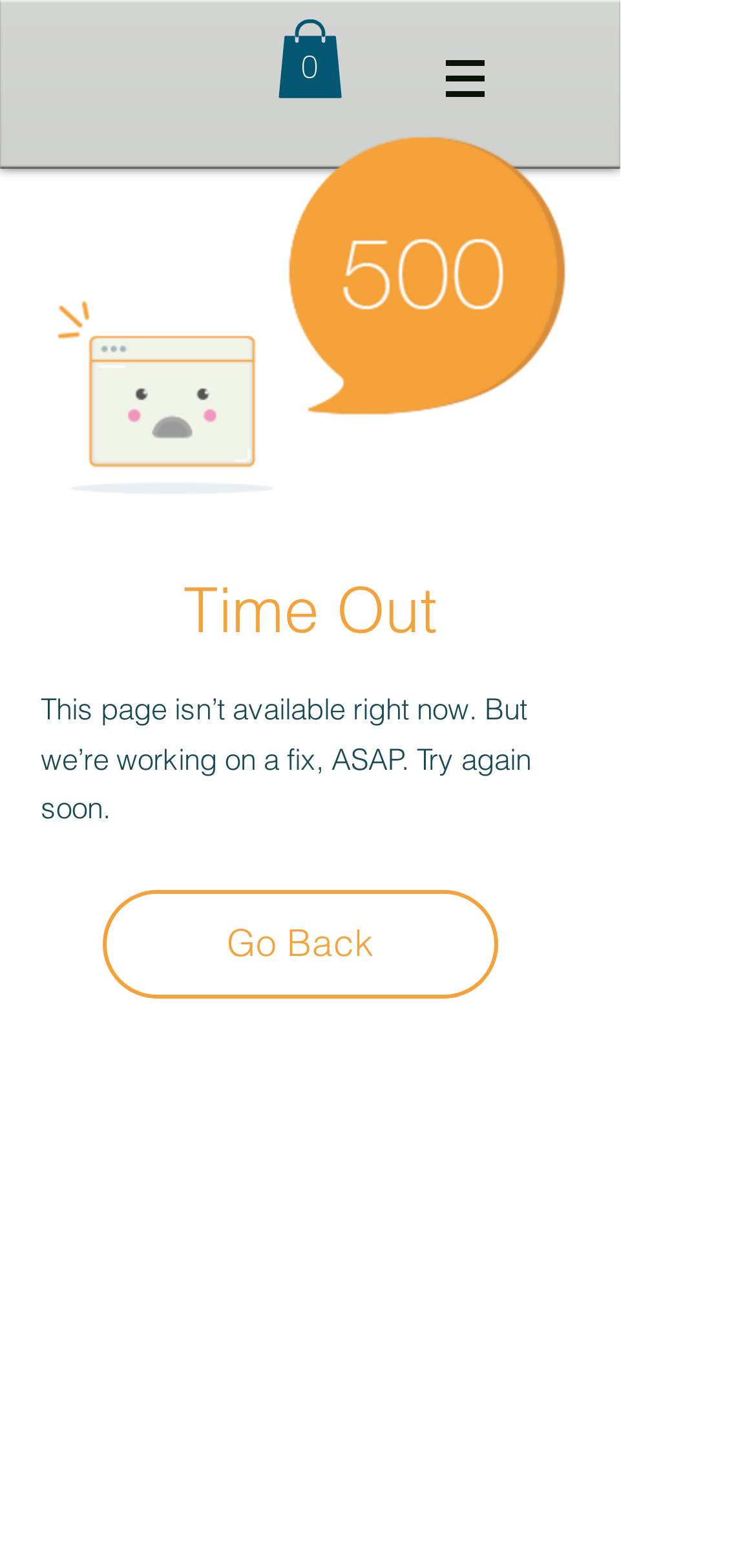Predict the bounding box of the UI element based on the description: "aria-label="LinkedIn"". The coordinates should be four float numbers between 0 and 1, formatted as [left, top, right, bottom].

[0.615, 0.724, 0.715, 0.772]